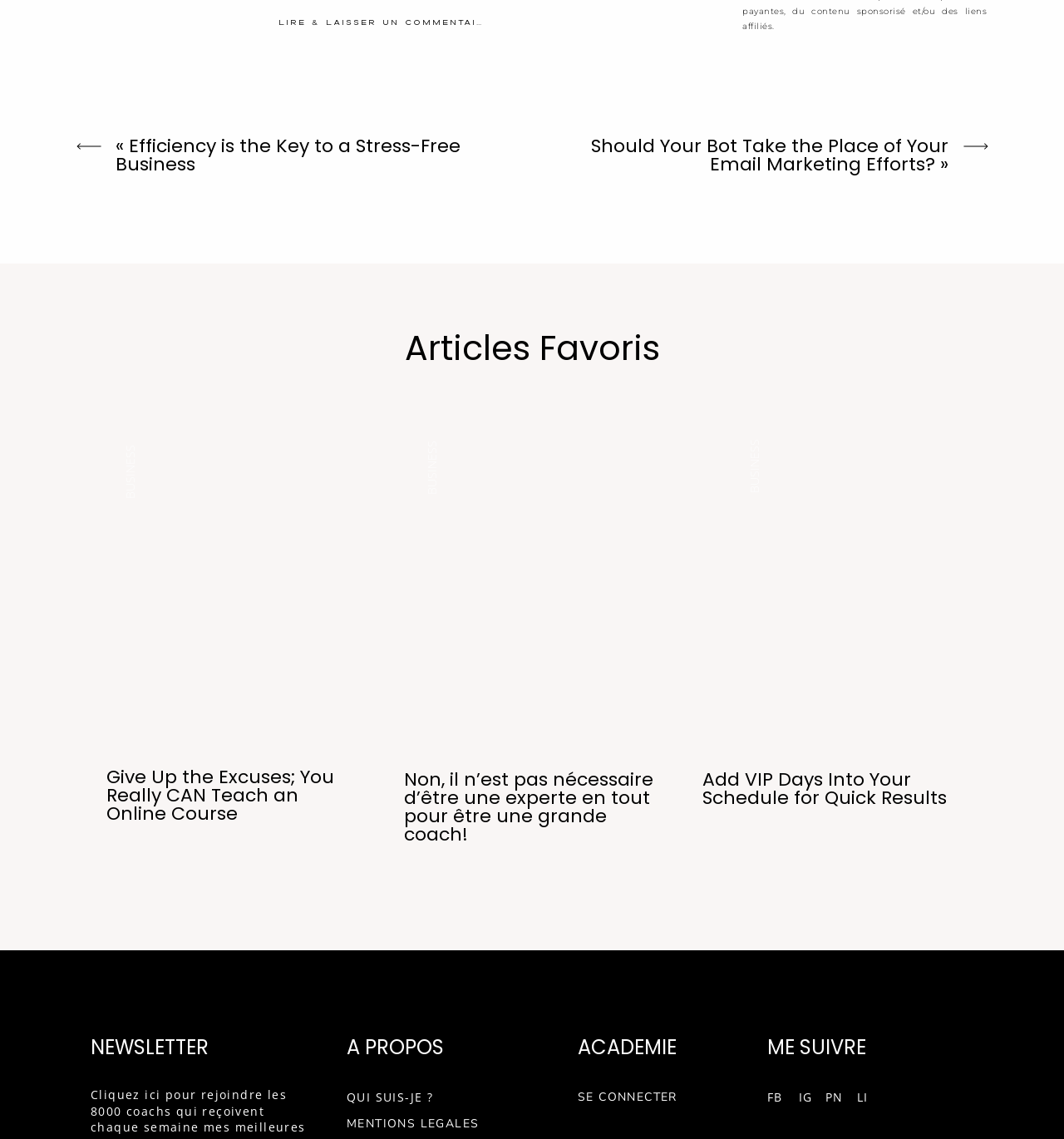Can you identify the bounding box coordinates of the clickable region needed to carry out this instruction: 'Read the article 'Efficiency is the Key to a Stress-Free Business''? The coordinates should be four float numbers within the range of 0 to 1, stated as [left, top, right, bottom].

[0.109, 0.117, 0.433, 0.155]